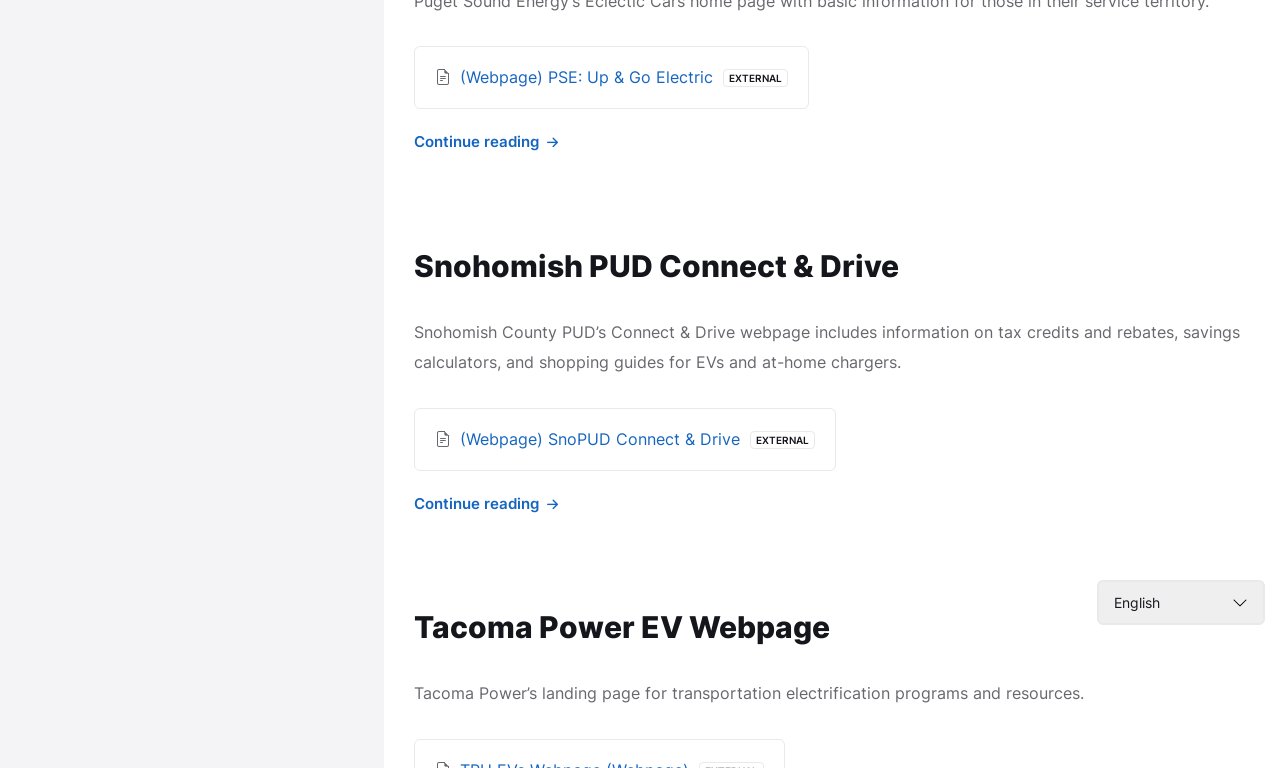Given the element description "Continue reading", identify the bounding box of the corresponding UI element.

[0.323, 0.169, 0.441, 0.202]